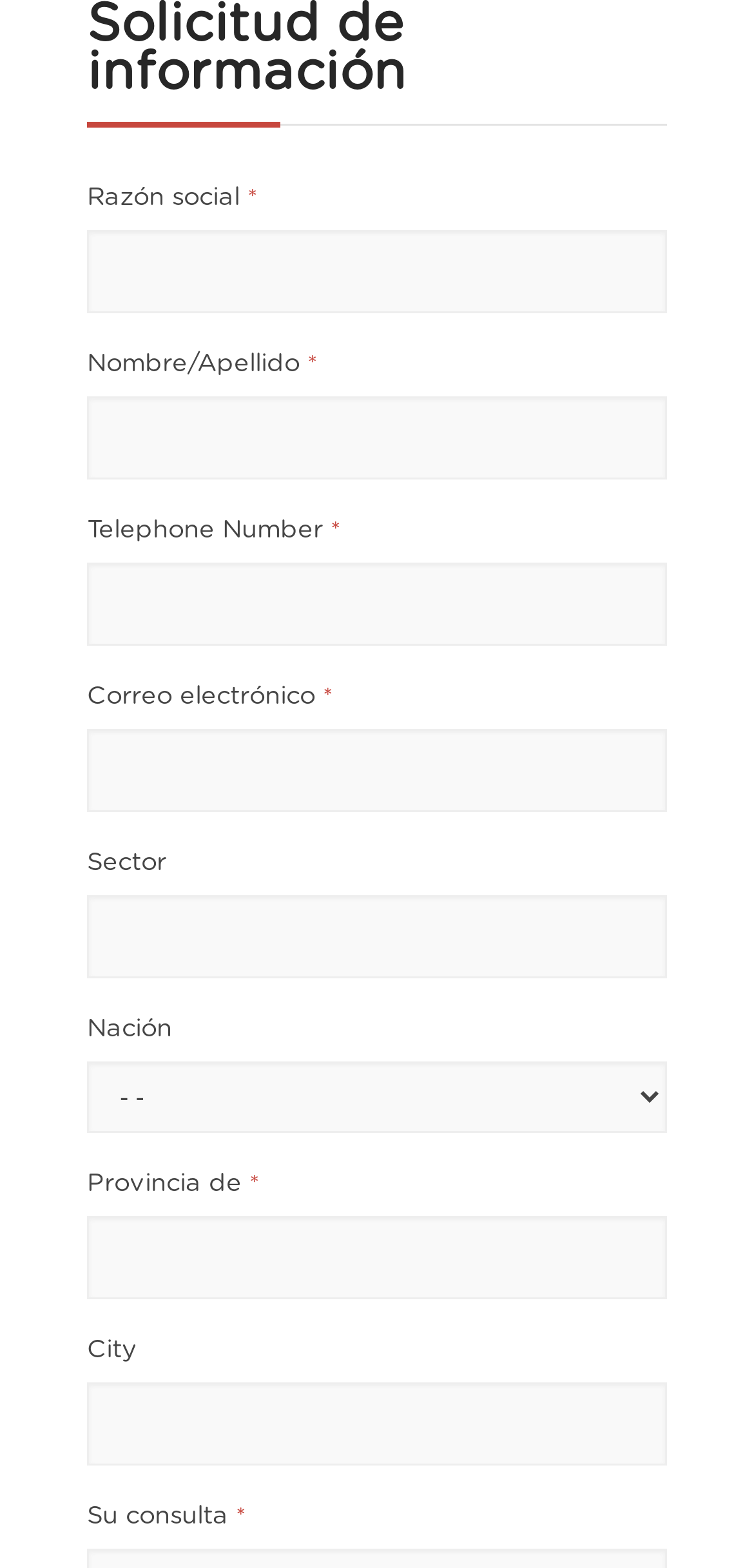How many required fields are there?
Using the image, answer in one word or phrase.

4